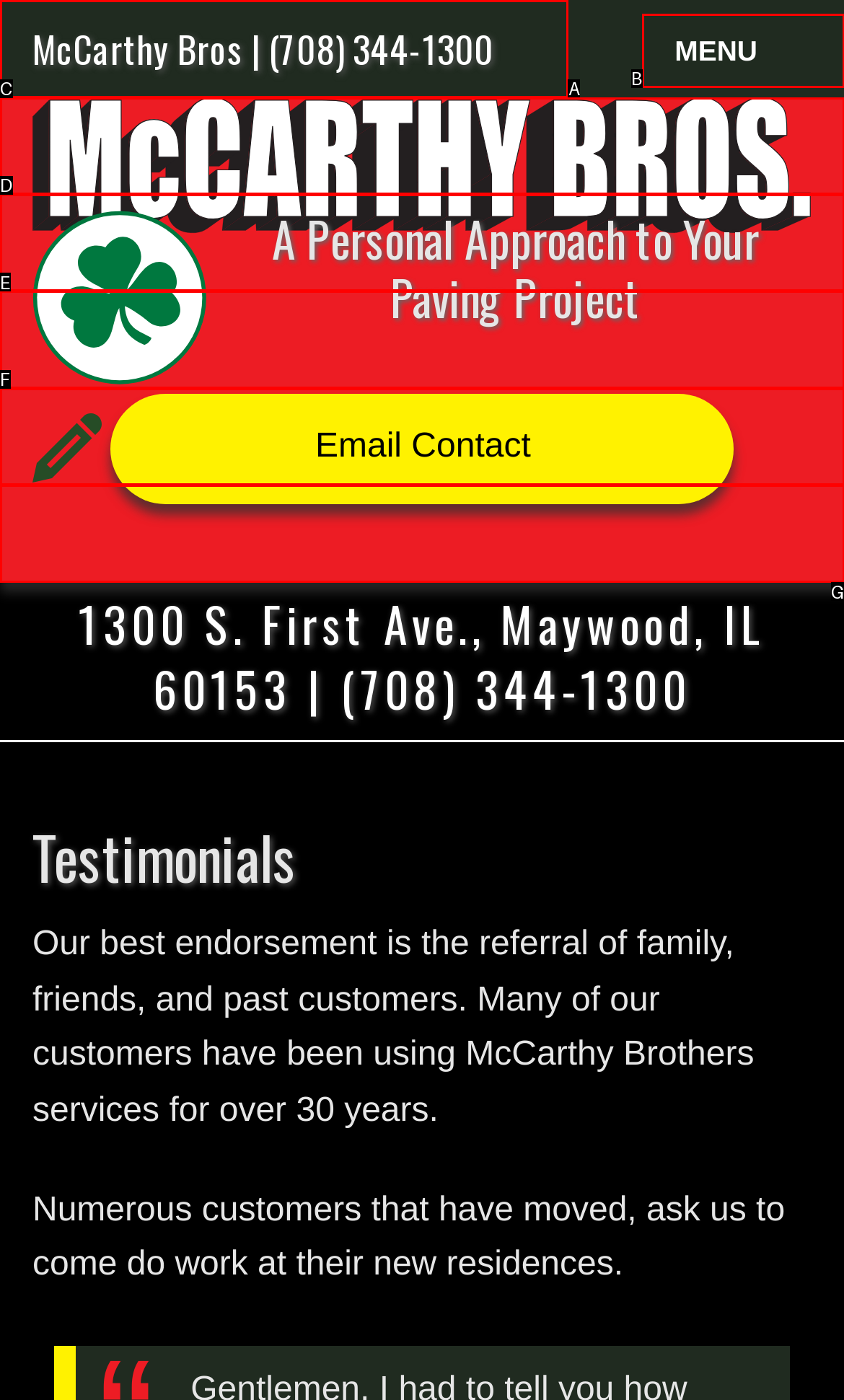Match the element description: McCarthy Bros | (708) 344-1300 to the correct HTML element. Answer with the letter of the selected option.

A